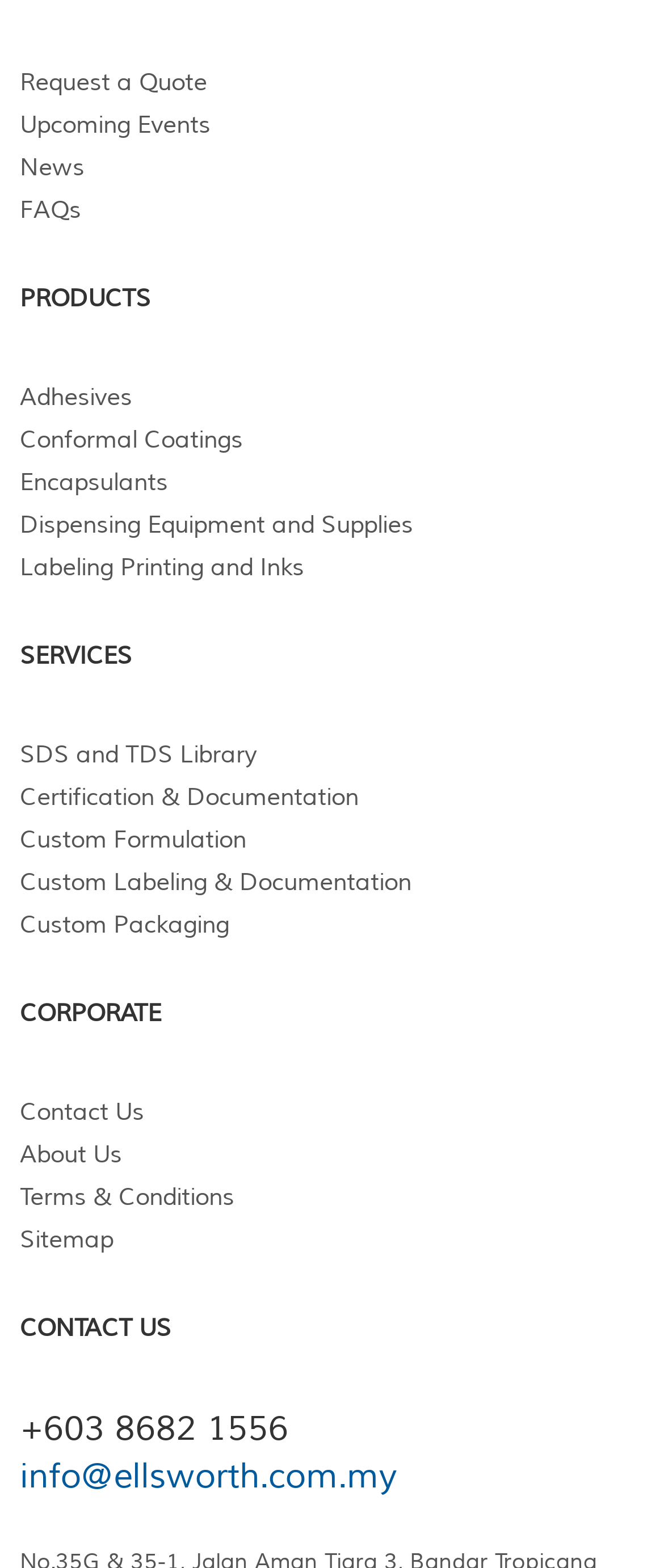Show the bounding box coordinates for the element that needs to be clicked to execute the following instruction: "Learn about the company". Provide the coordinates in the form of four float numbers between 0 and 1, i.e., [left, top, right, bottom].

[0.03, 0.723, 0.97, 0.75]